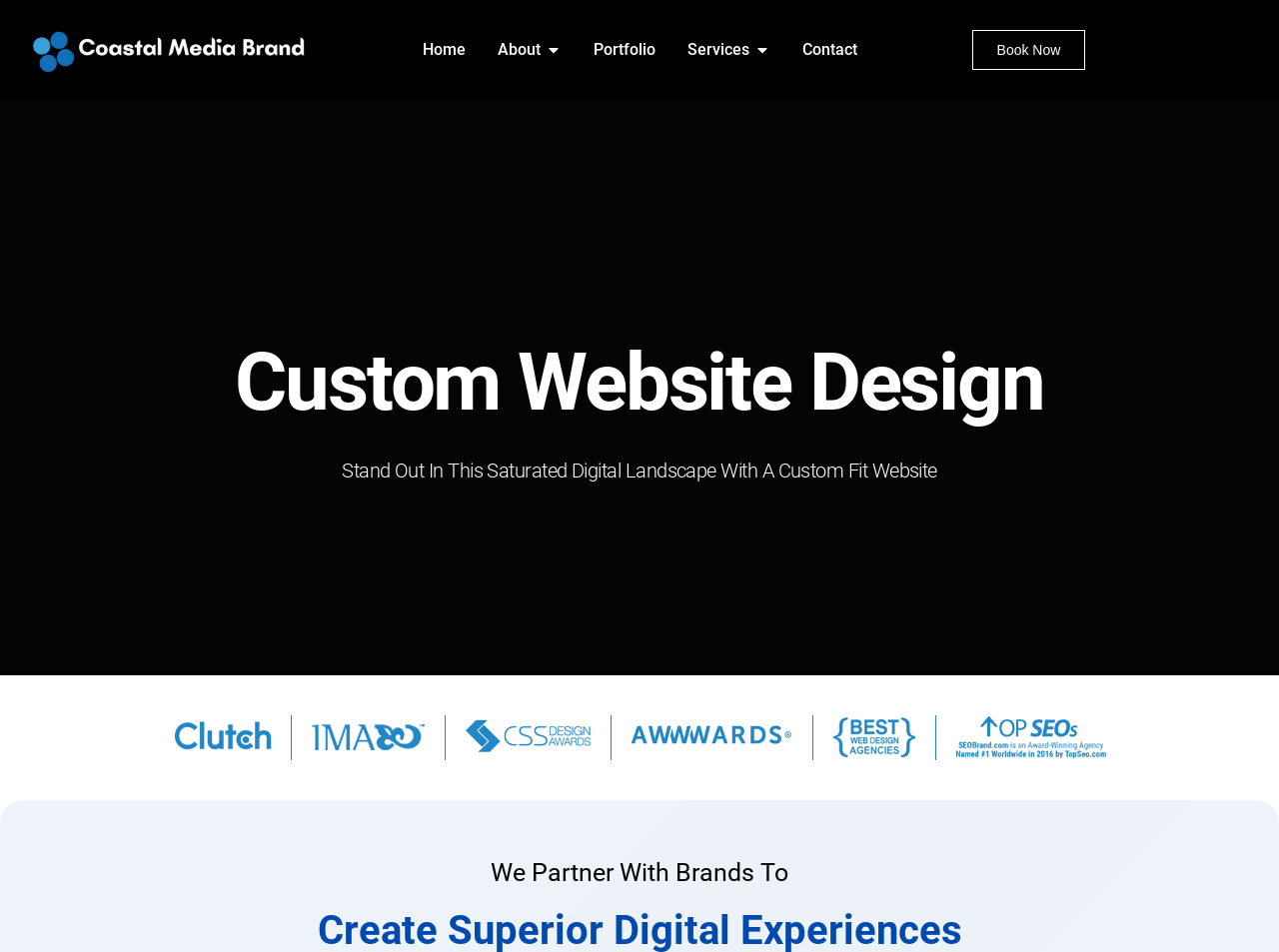Given the description alt="Coastal Media Brand", predict the bounding box coordinates of the UI element. Ensure the coordinates are in the format (top-left x, top-left y, bottom-right x, bottom-right y) and all values are between 0 and 1.

[0.014, 0.021, 0.248, 0.084]